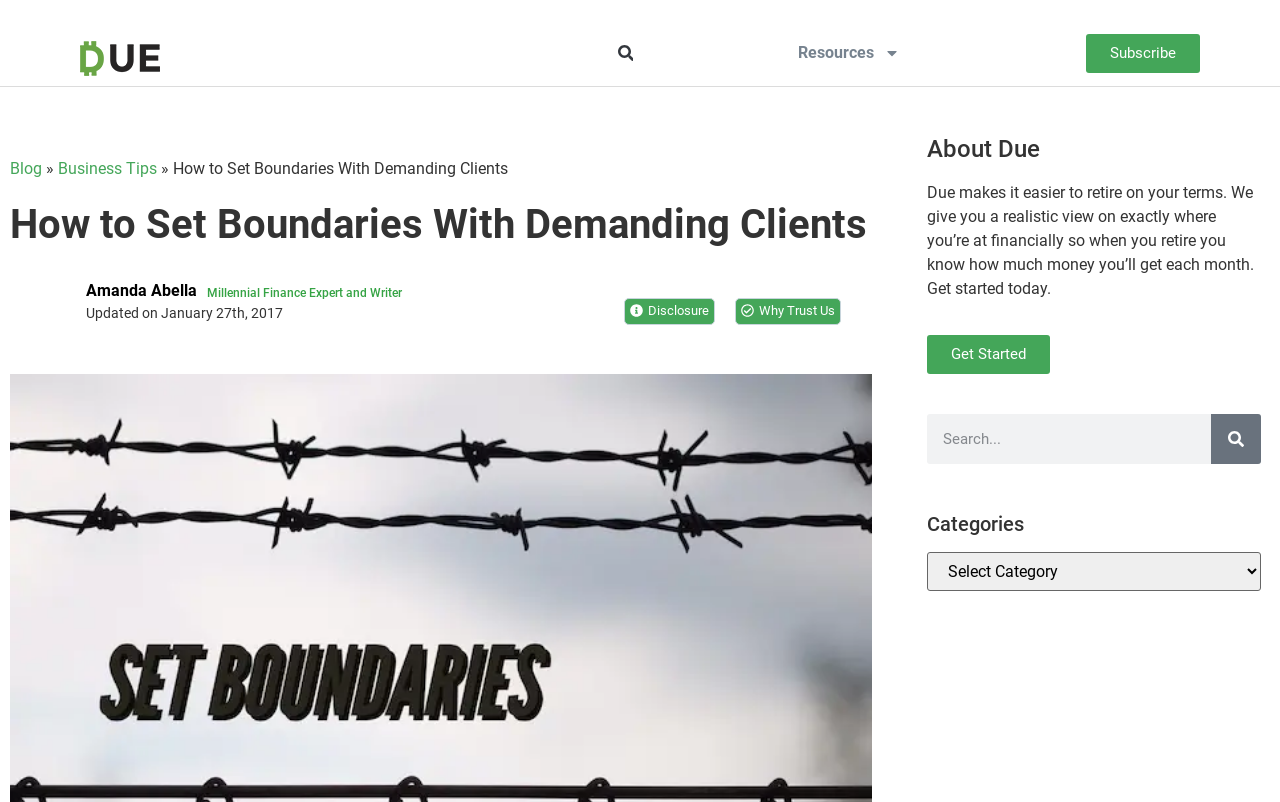Answer the question using only a single word or phrase: 
What is the date of the last update of the article?

January 27th, 2017